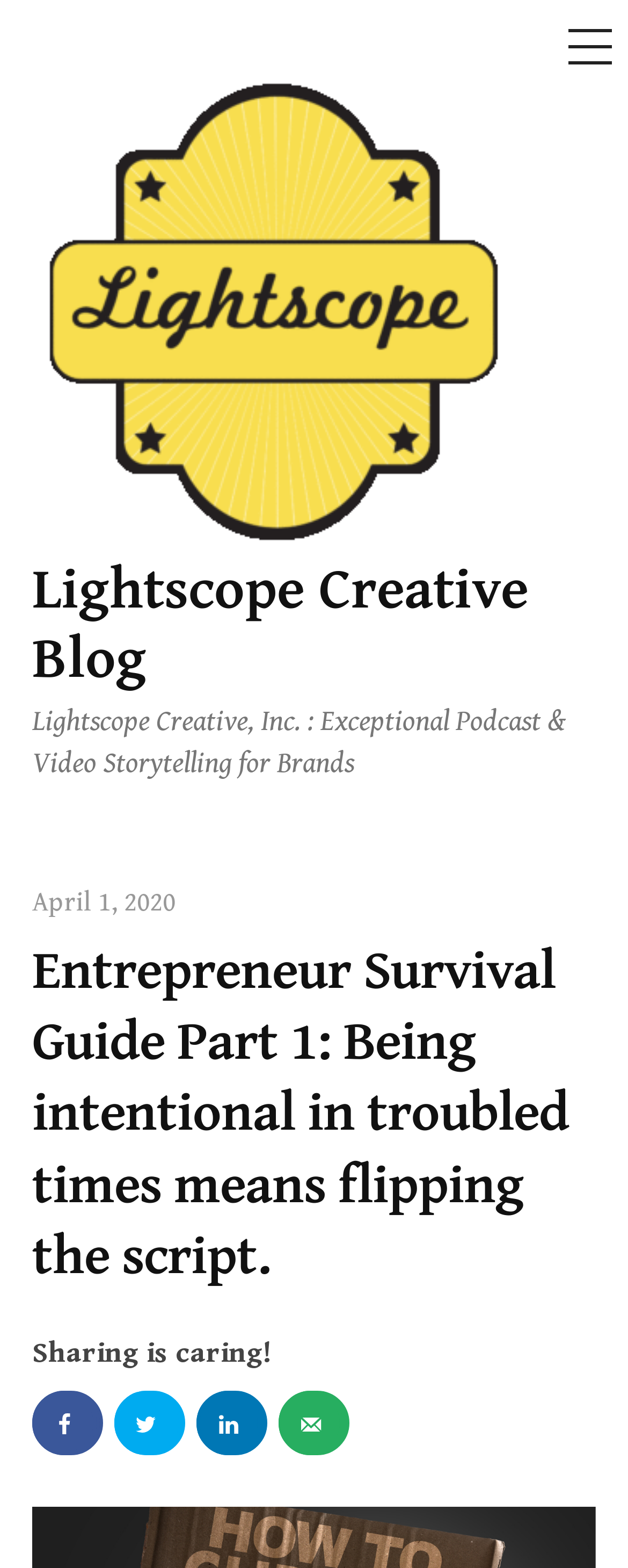Answer the following query with a single word or phrase:
What is the name of the blog?

Lightscope Creative Blog